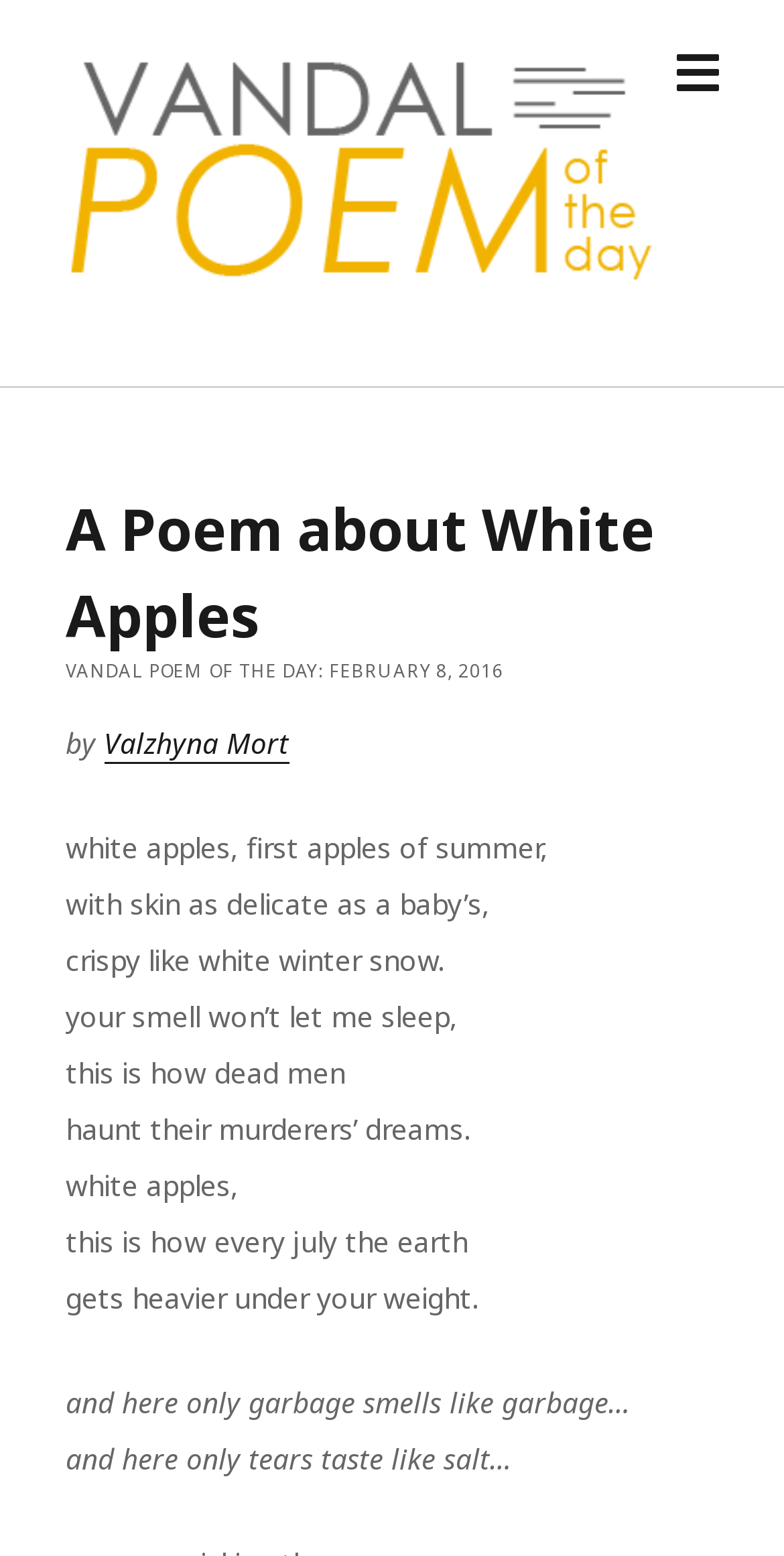Using the element description provided, determine the bounding box coordinates in the format (top-left x, top-left y, bottom-right x, bottom-right y). Ensure that all values are floating point numbers between 0 and 1. Element description: Vandal Poem of the Day

[0.083, 0.187, 0.833, 0.216]